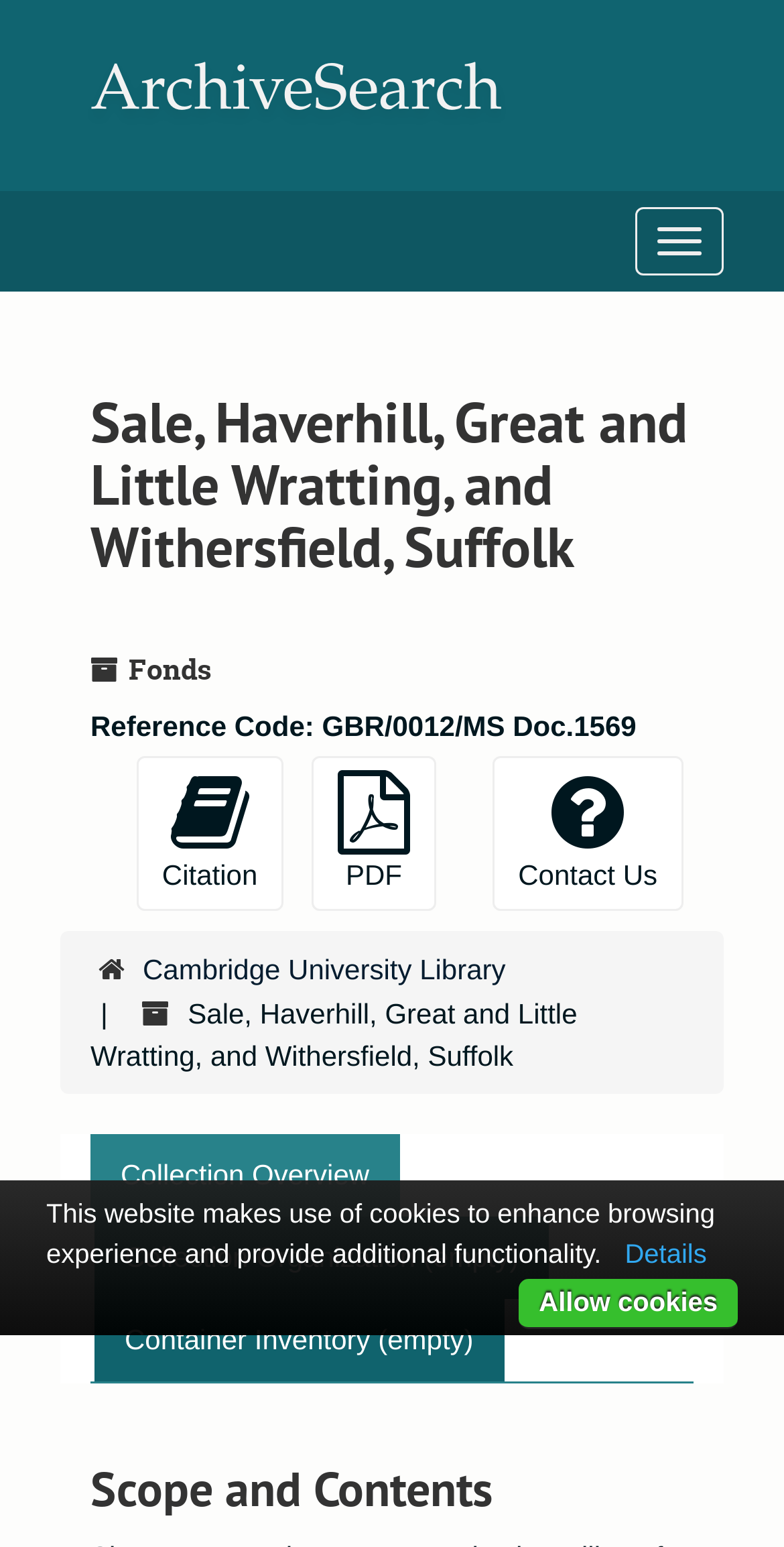Identify the bounding box for the described UI element: "Container Inventory (empty)".

[0.121, 0.839, 0.642, 0.892]